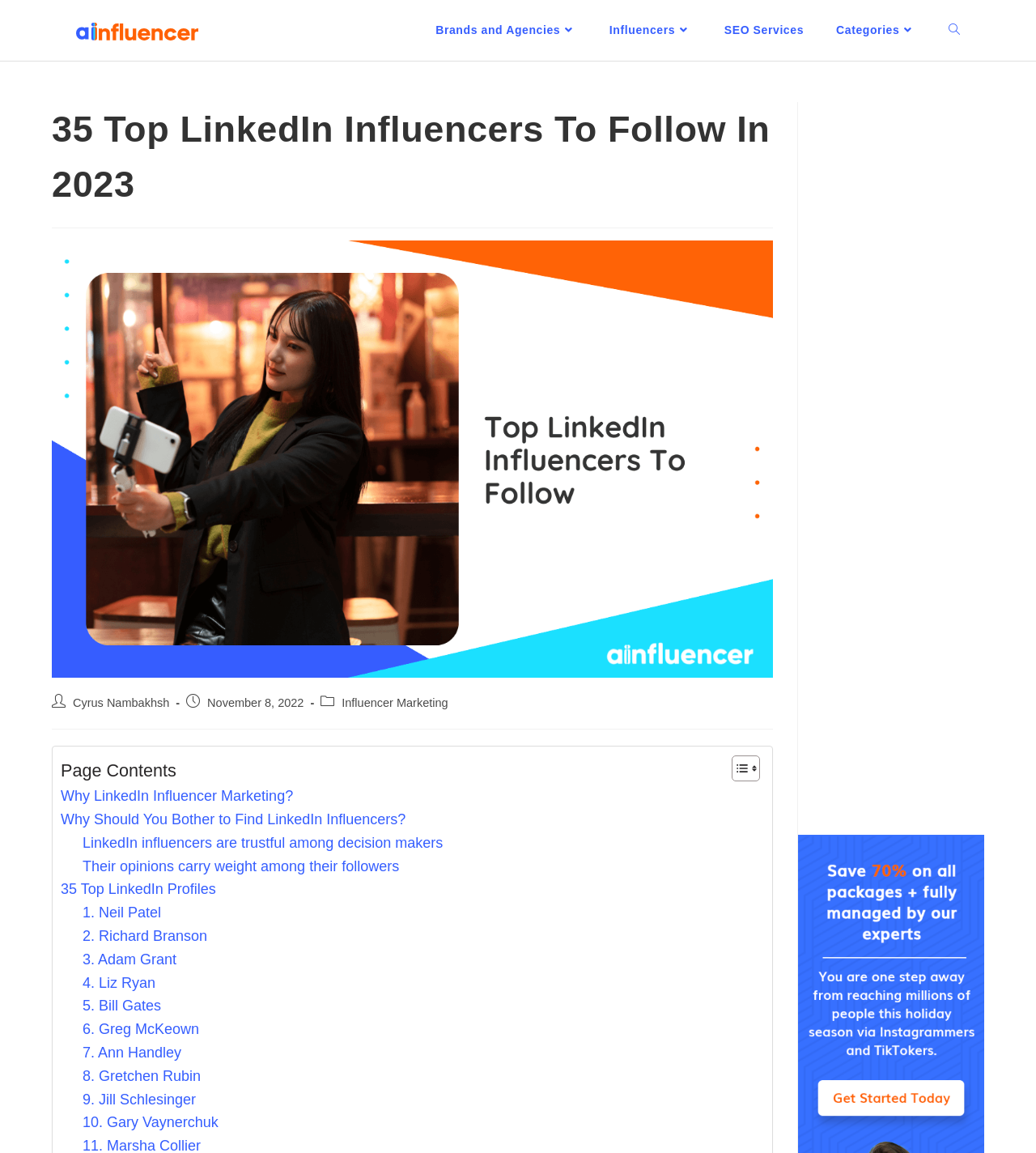What is the category of the first influencer?
Based on the screenshot, provide a one-word or short-phrase response.

Influencer Marketing